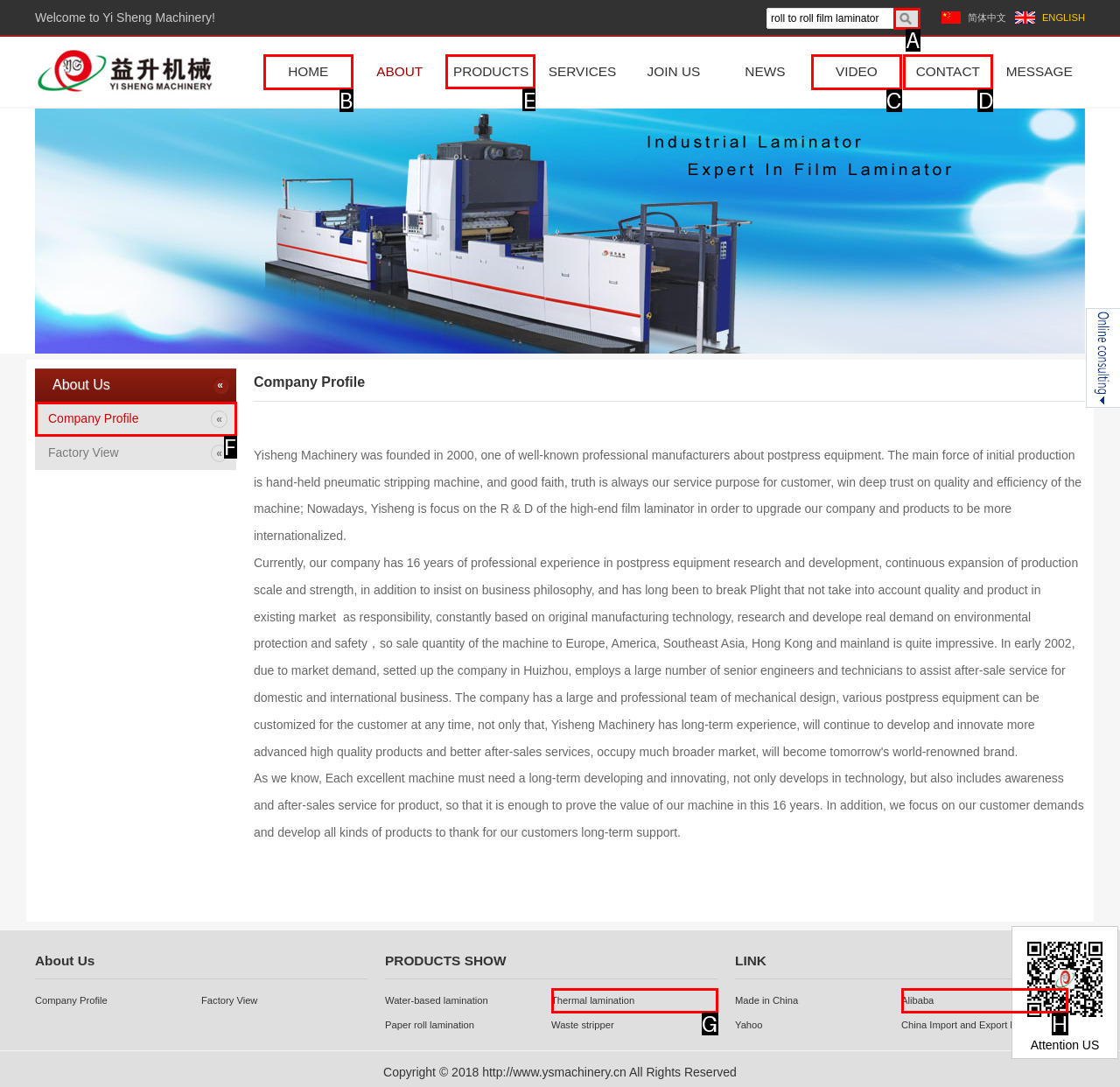Show which HTML element I need to click to perform this task: Click the 'PRODUCTS' link to view products Answer with the letter of the correct choice.

E